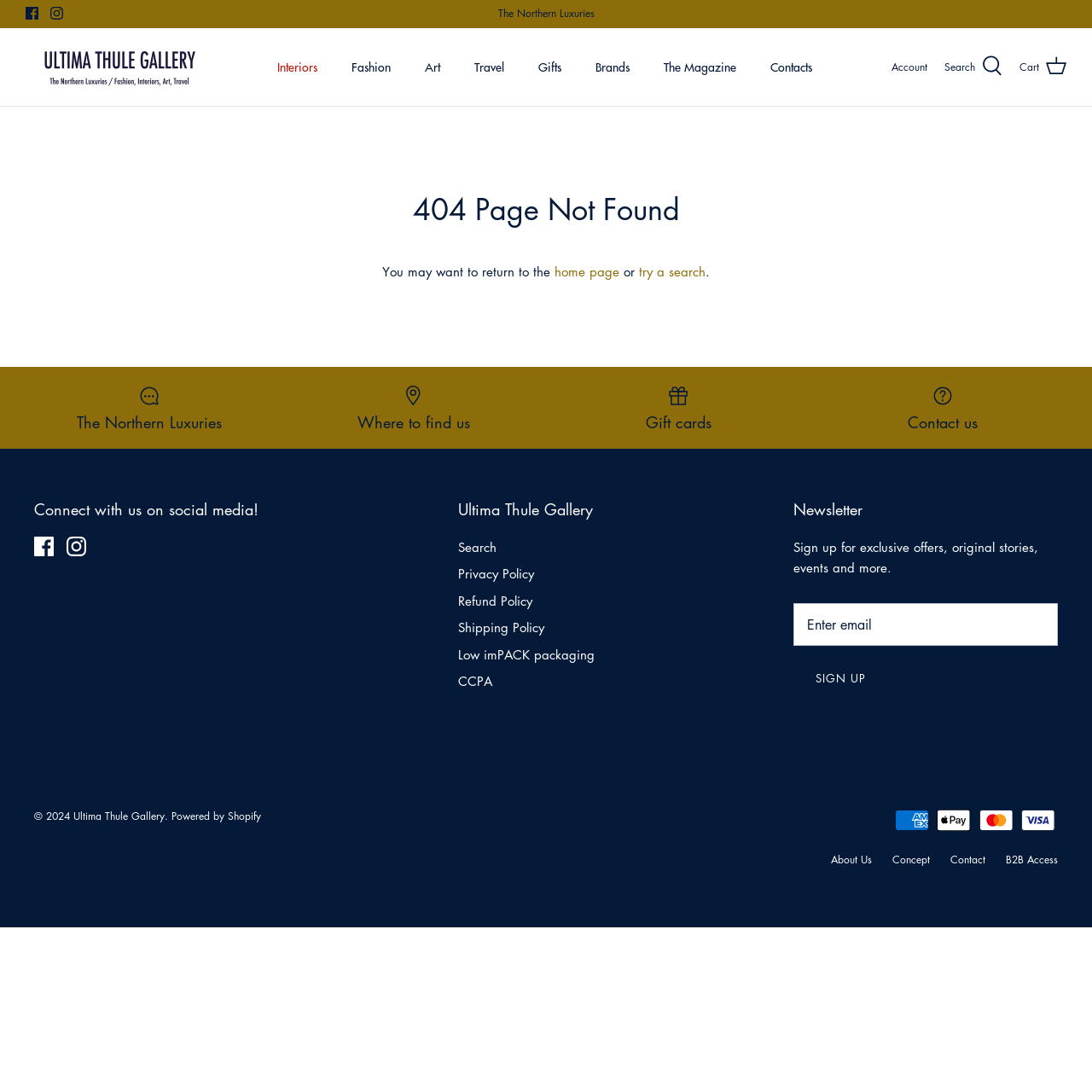Find and indicate the bounding box coordinates of the region you should select to follow the given instruction: "Search for something".

[0.865, 0.051, 0.918, 0.071]